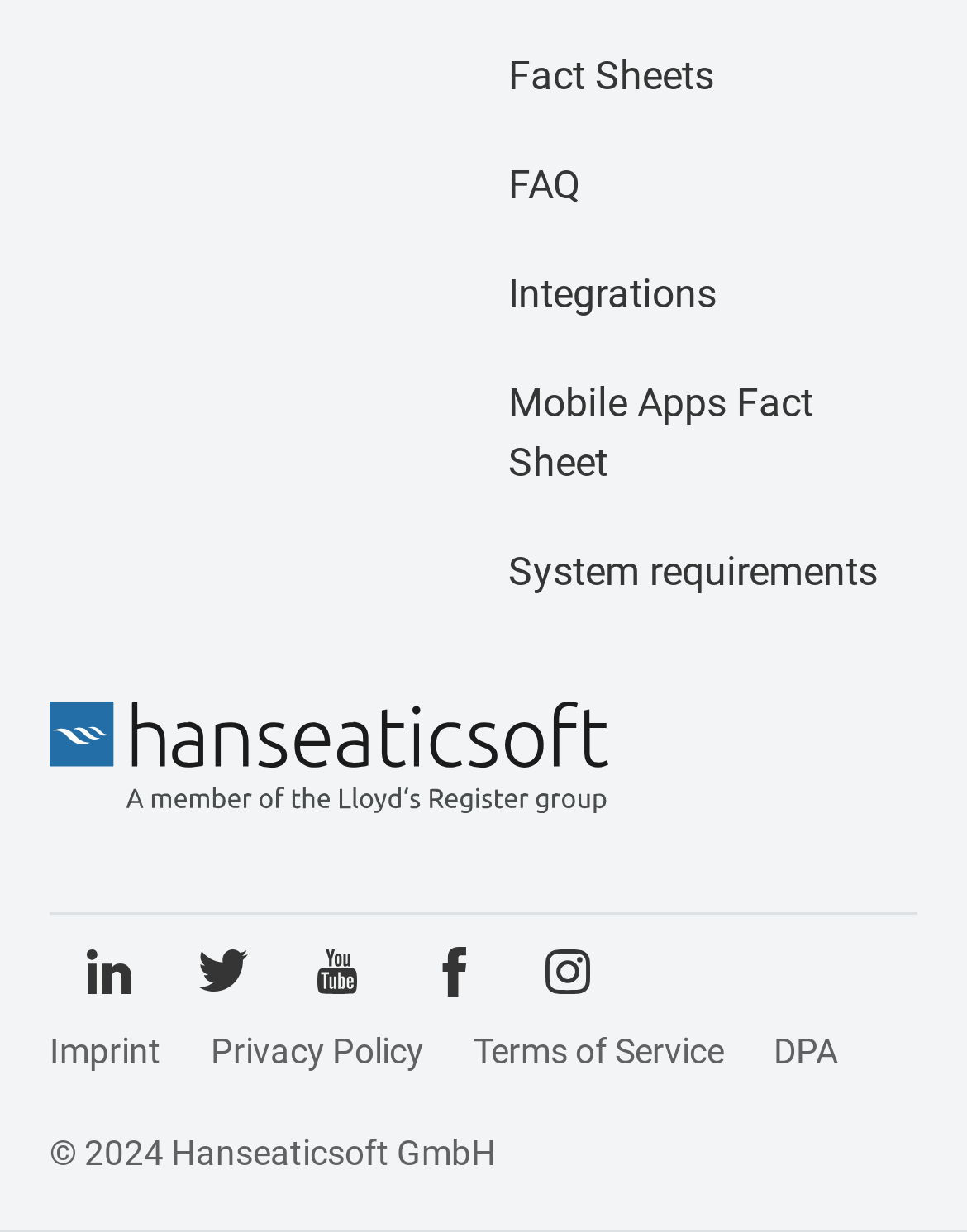Use a single word or phrase to answer the question: 
How many links are there in the main menu?

5